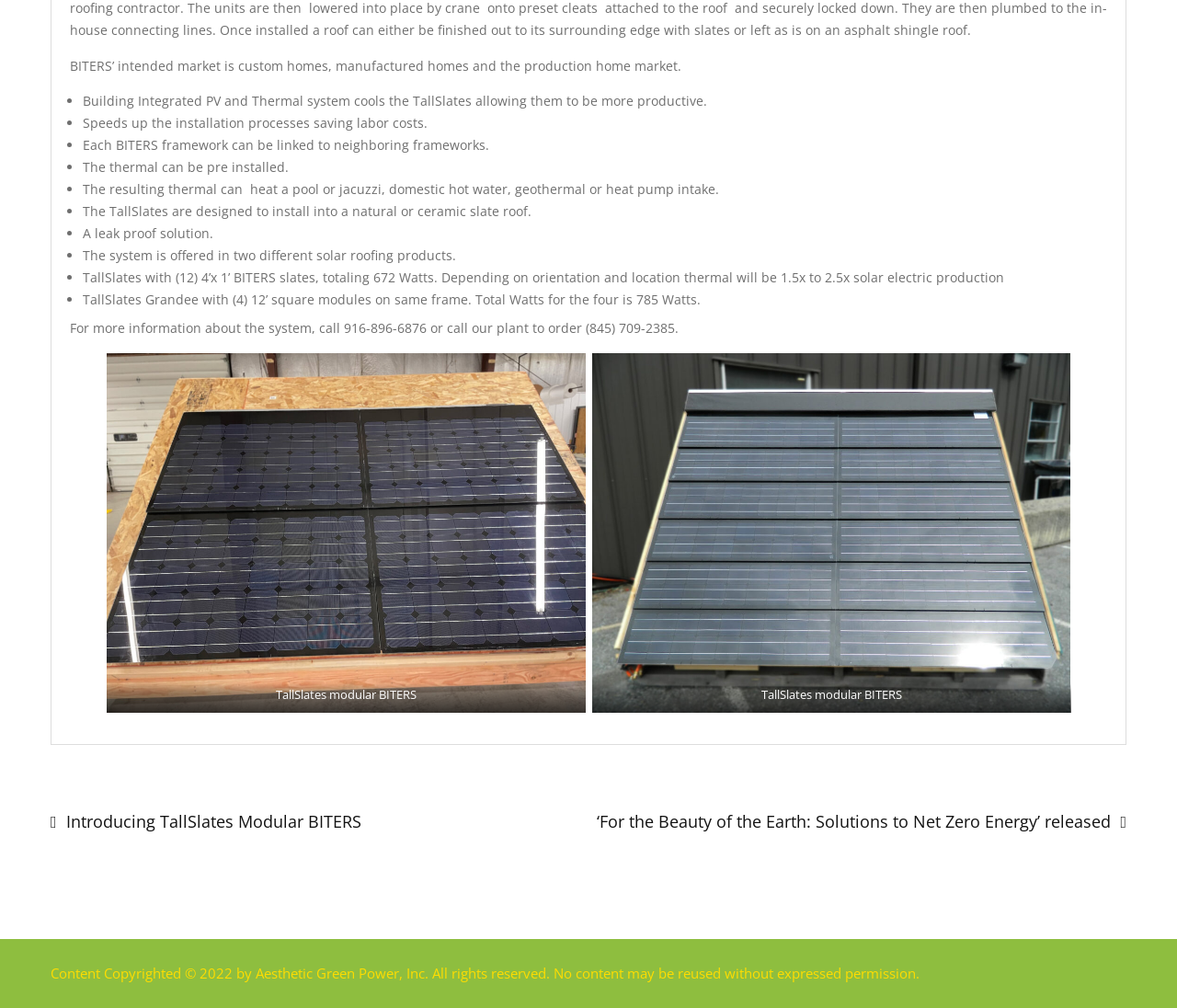Highlight the bounding box of the UI element that corresponds to this description: "Introducing TallSlates Modular BITERS".

[0.043, 0.793, 0.5, 0.838]